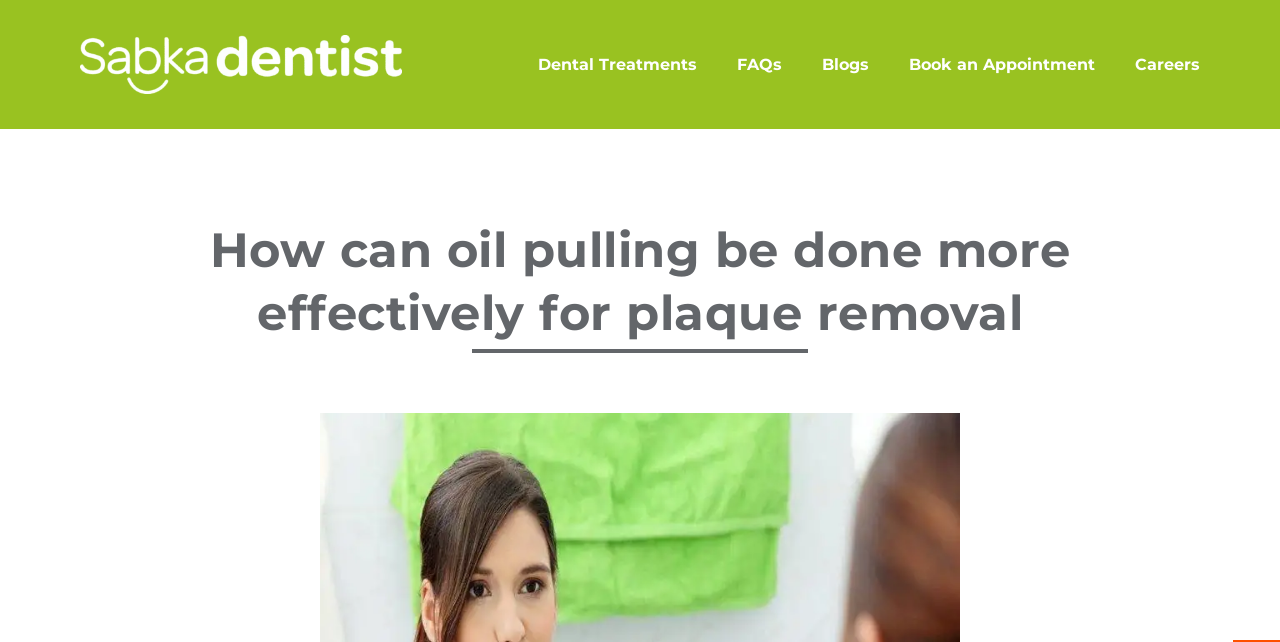Please locate and generate the primary heading on this webpage.

How can oil pulling be done more effectively for plaque removal